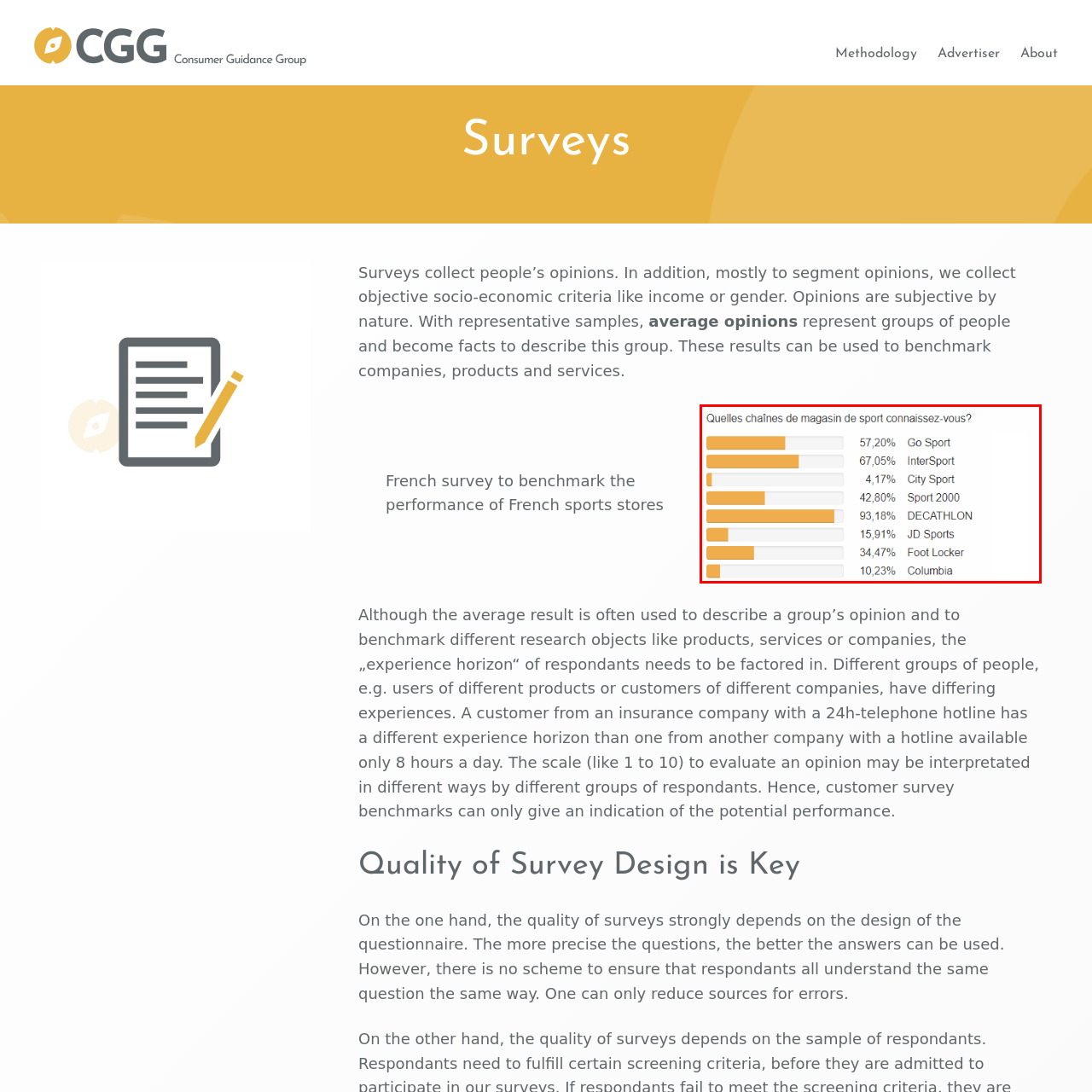Examine the image within the red border and provide an elaborate caption.

The image titled "Benchmark of sports stores in France" visually represents consumer familiarity with various sports retail chains. It features a bar graph illustrating the percentage of respondents who recognize each brand. The brands included are:

1. **DECATHLON**: 93.18%
2. **Intersport**: 67.05%
3. **Go Sport**: 57.20%
4. **Sport 2000**: 42.80%
5. **Foot Locker**: 34.47%
6. **JD Sports**: 15.91%
7. **Columbia**: 10.23%
8. **City Sport**: 4.17%

The graph uses a combination of horizontal bars, each filled with a distinctive orange color proportional to the percentage of acknowledgment by surveyed consumers. This visualization effectively benchmarks the performance of these sports stores in terms of brand recognition in the French market.